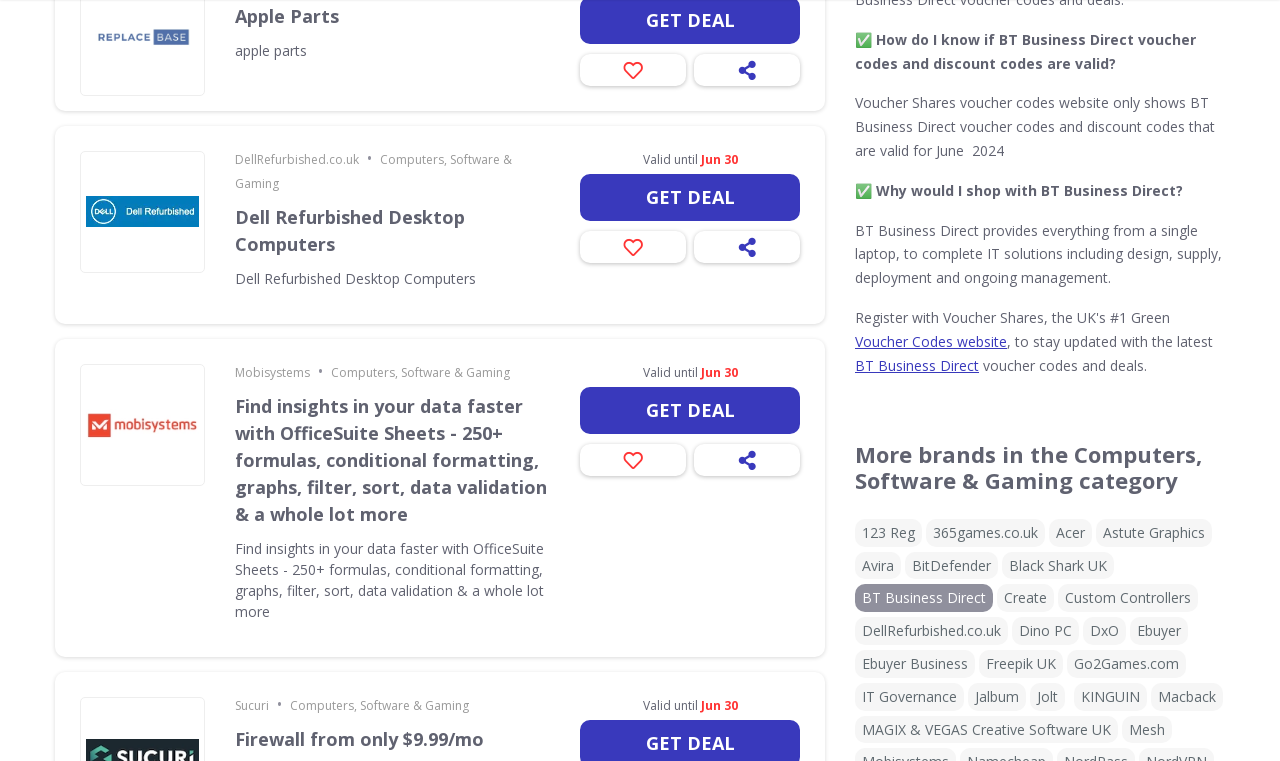Please provide a one-word or phrase answer to the question: 
What is the name of the website?

Voucher Shares